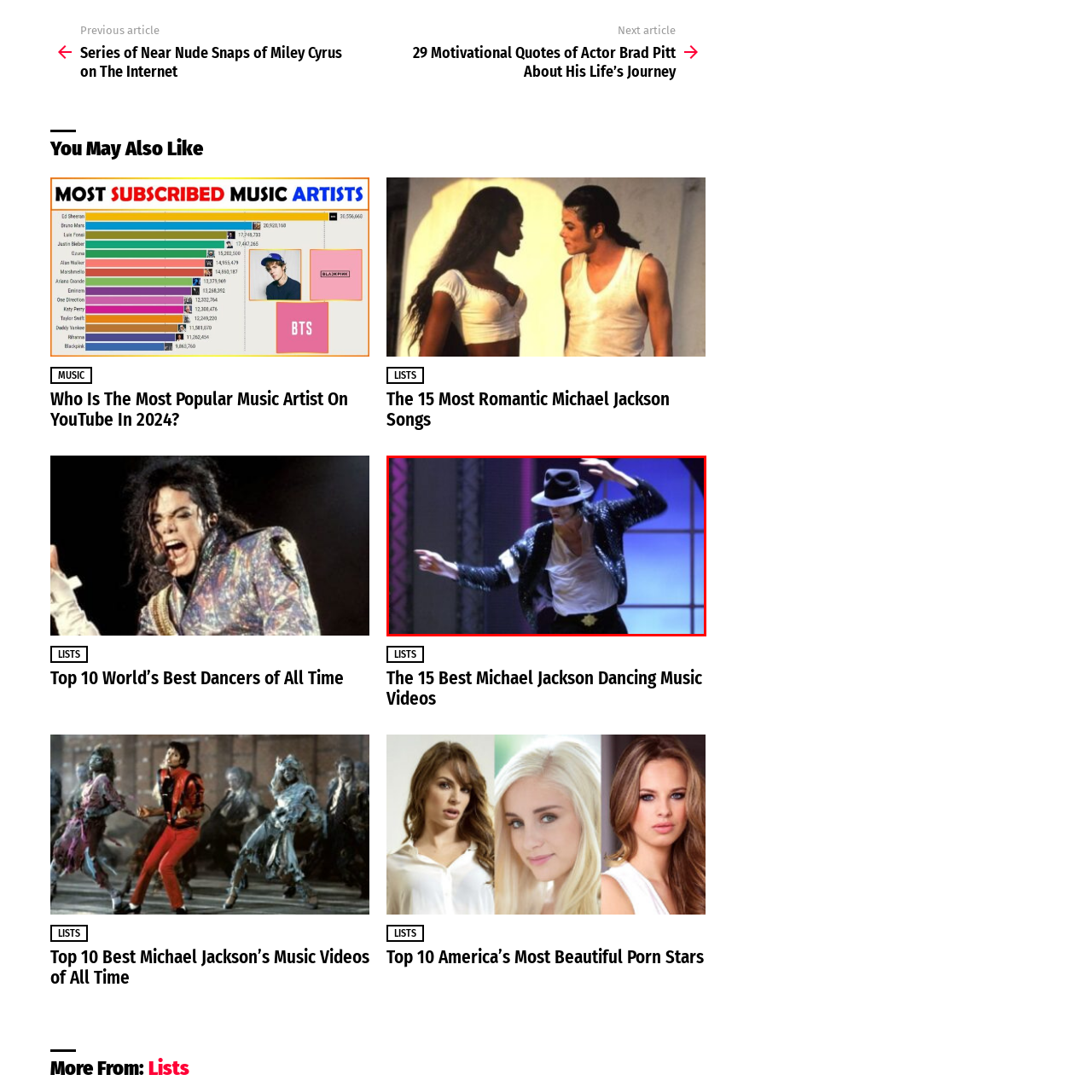Look at the image enclosed by the red boundary and give a detailed answer to the following question, grounding your response in the image's content: 
What is the atmosphere of the stage setting?

The stage is illuminated with colorful lighting, which creates an energetic atmosphere that is likely to reflect a setting rich in entertainment and artistry, drawing the viewer's attention to the performer's dynamic dance moves.